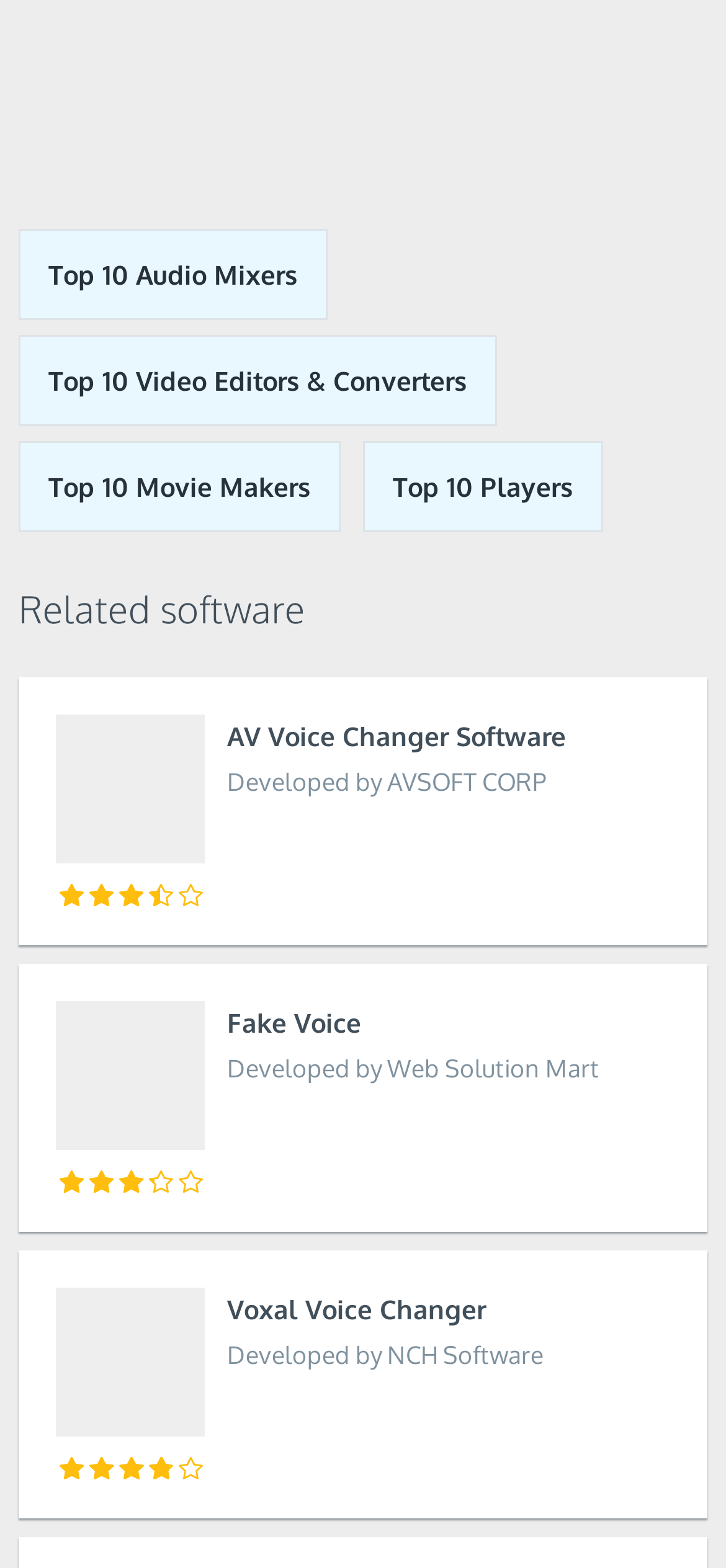What is the position of 'Top 10 Players' link?
Please give a detailed answer to the question using the information shown in the image.

I compared the x1 coordinates of all links and found that 'Top 10 Players' has the highest x1 value, which means it is positioned on the right side of the webpage.